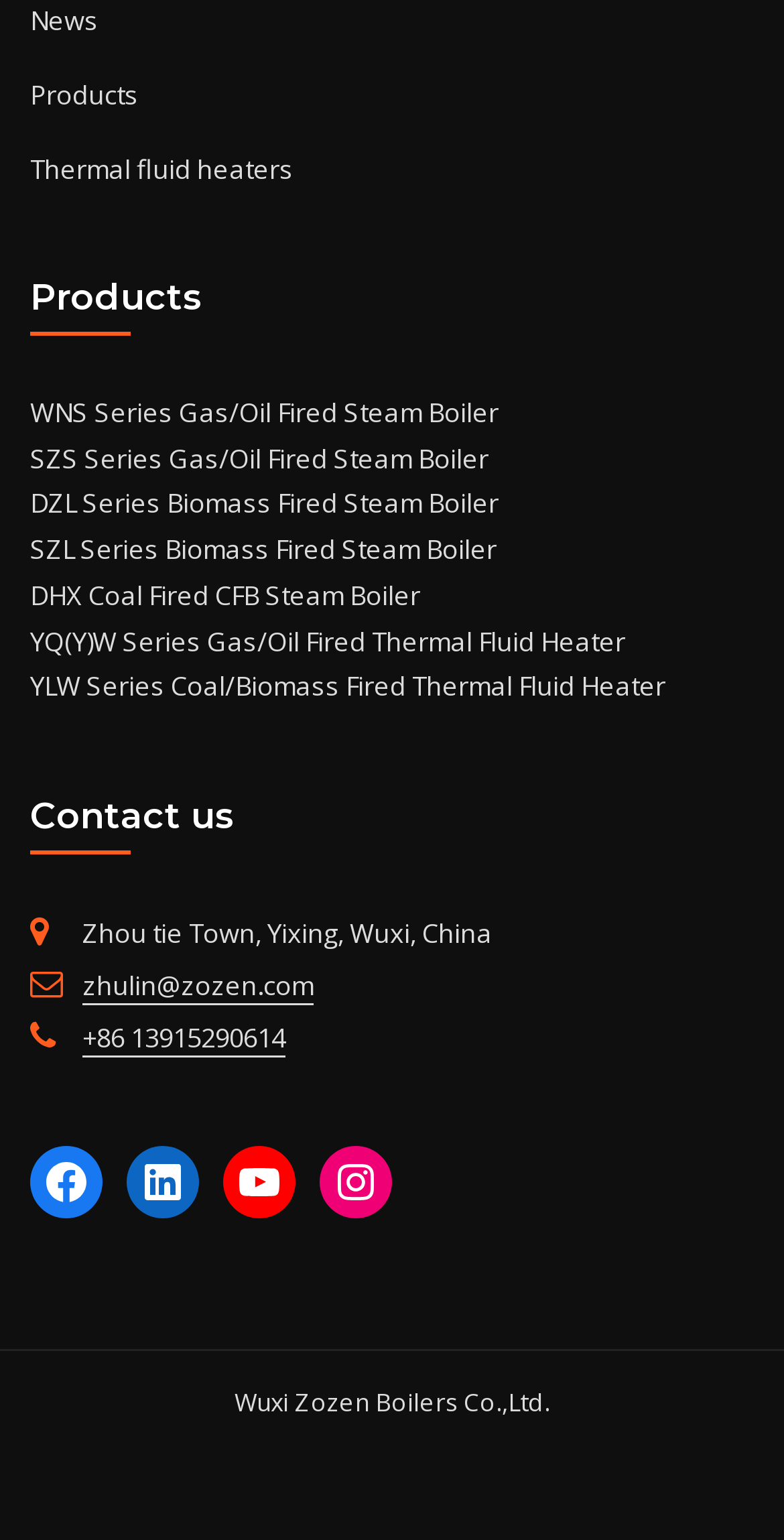Determine the bounding box coordinates of the clickable region to execute the instruction: "Contact us through zhulin@zozen.com". The coordinates should be four float numbers between 0 and 1, denoted as [left, top, right, bottom].

[0.105, 0.628, 0.4, 0.652]